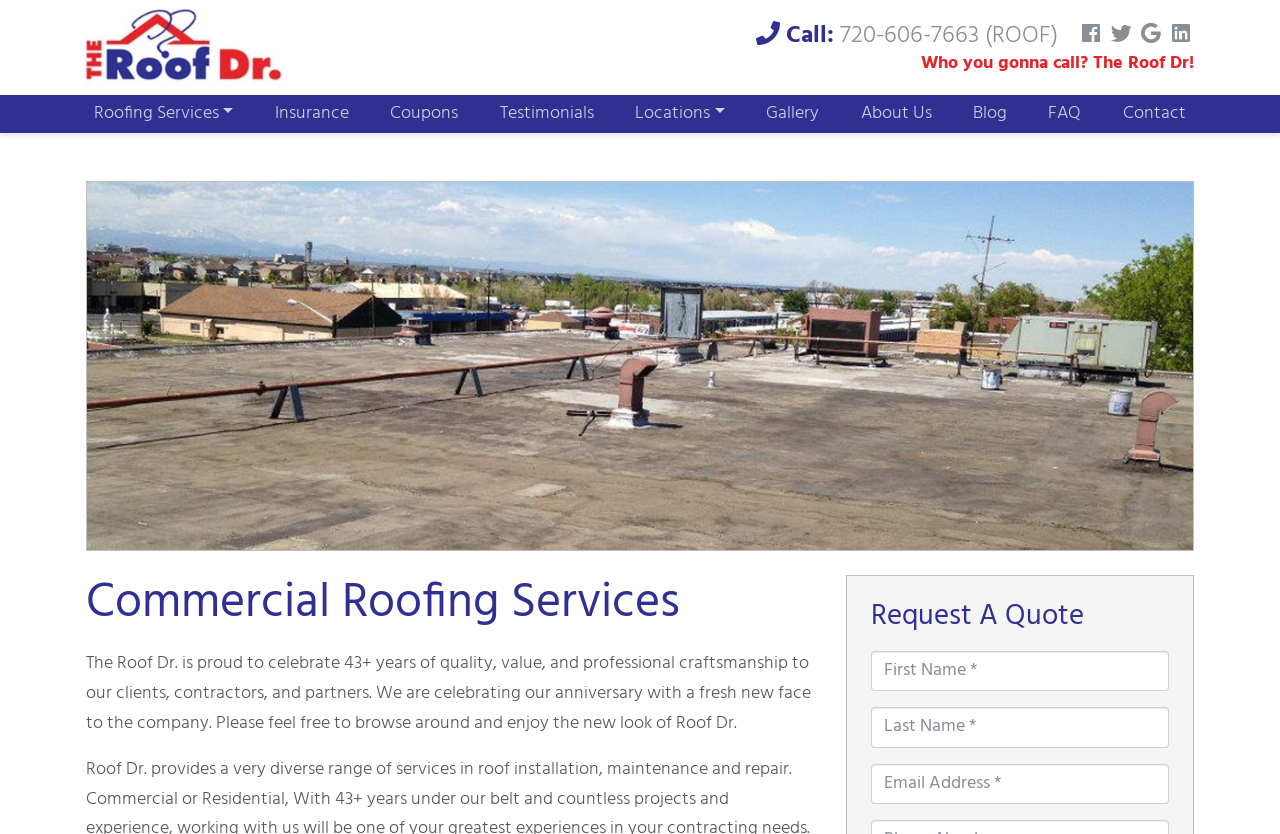How many social media links are there?
Please answer the question as detailed as possible.

I counted the number of link elements with Unicode characters, which are typically used to represent social media icons. There are four of them: '', '', '', and ''.